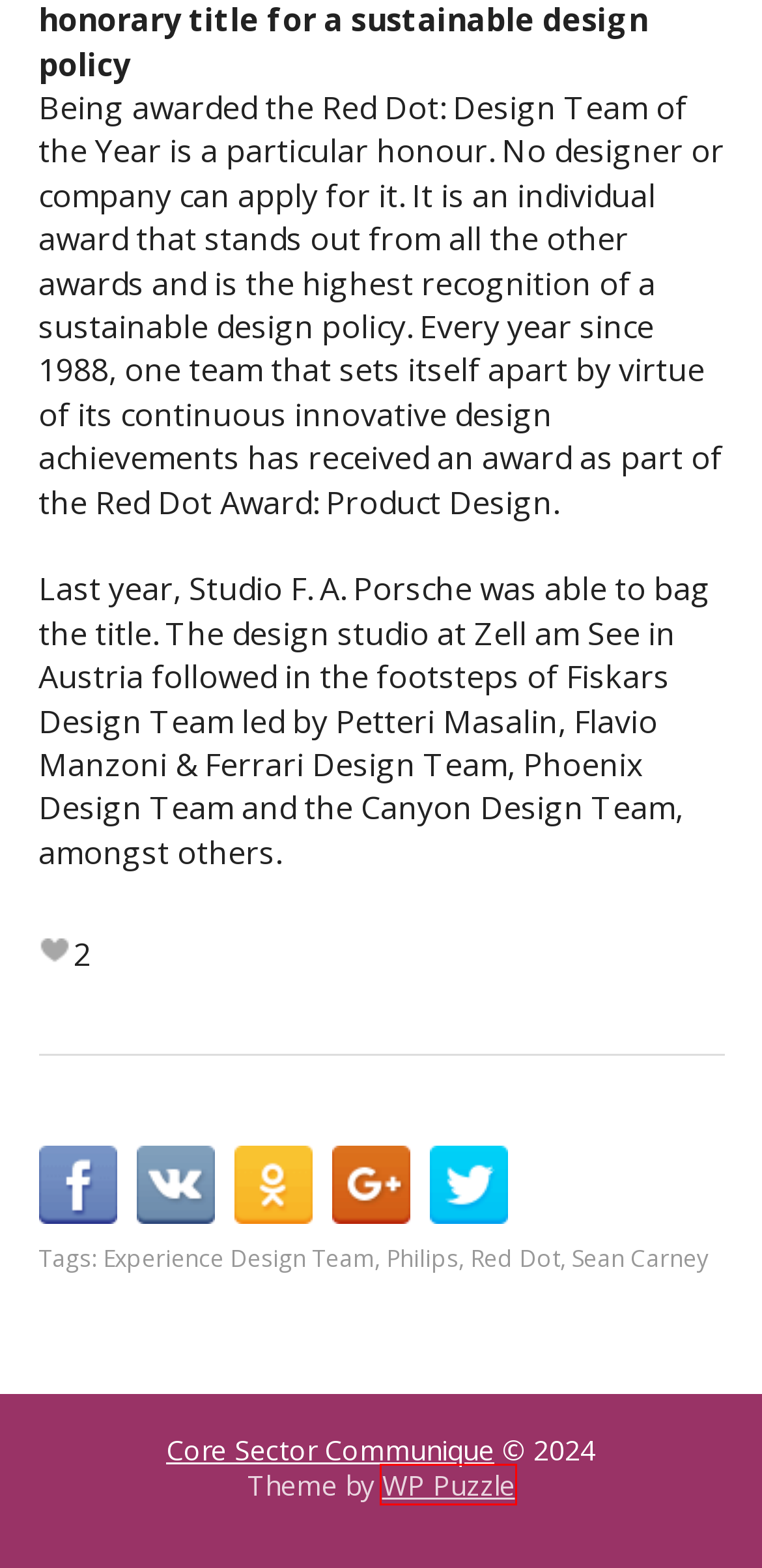Examine the screenshot of the webpage, which has a red bounding box around a UI element. Select the webpage description that best fits the new webpage after the element inside the red bounding box is clicked. Here are the choices:
A. News Archives - Core Sector Communique
B. Philips Archives - Core Sector Communique
C. VK | 登录
D. Plugins and responsive templates for WordPress
E. Sean Carney Archives - Core Sector Communique
F. Red Dot Archives - Core Sector Communique
G. Core Sector Communique - at the very Core of it all ... is Content!
H. Experience Design Team Archives - Core Sector Communique

D